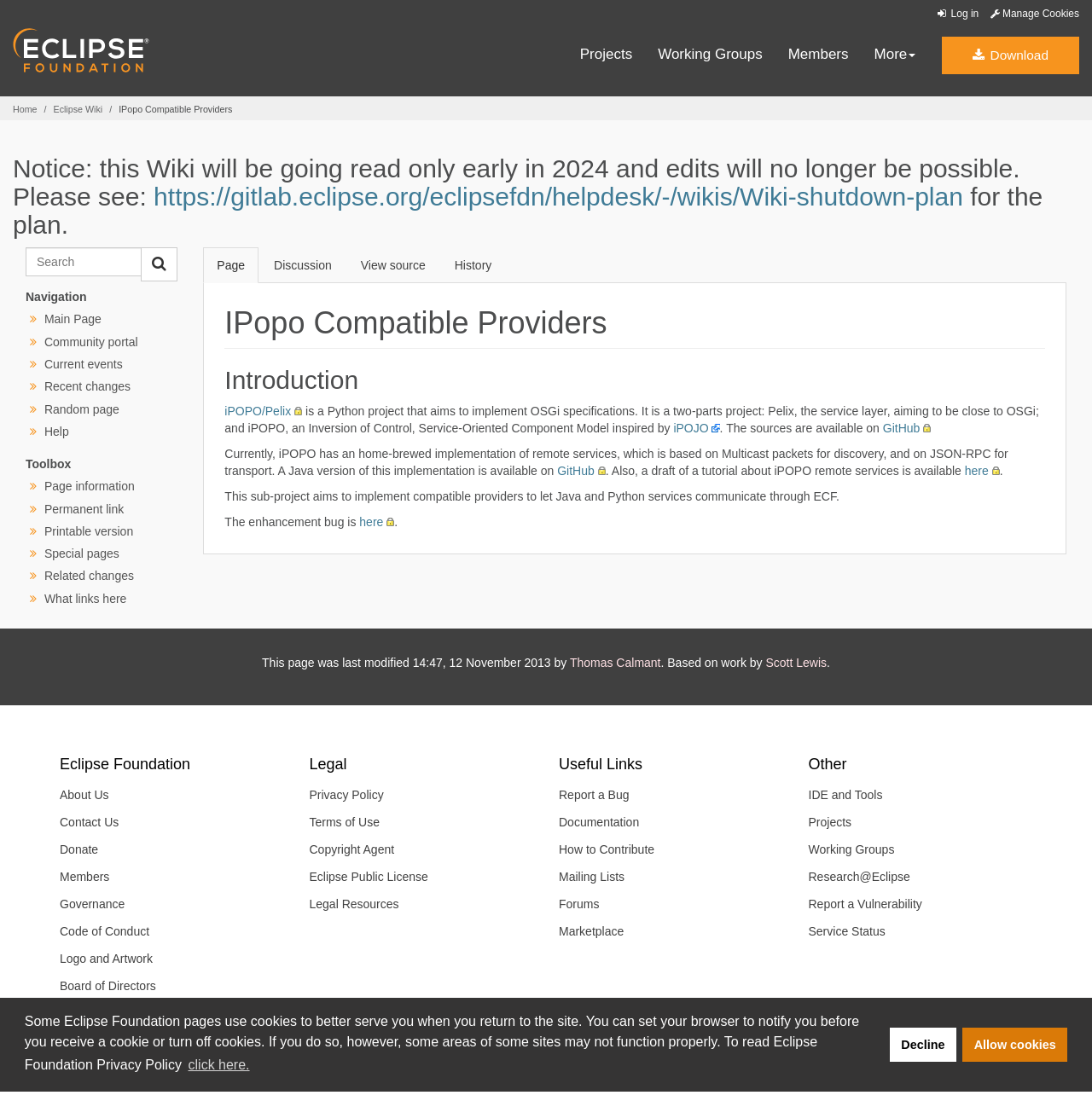Determine the main heading text of the webpage.

IPopo Compatible Providers